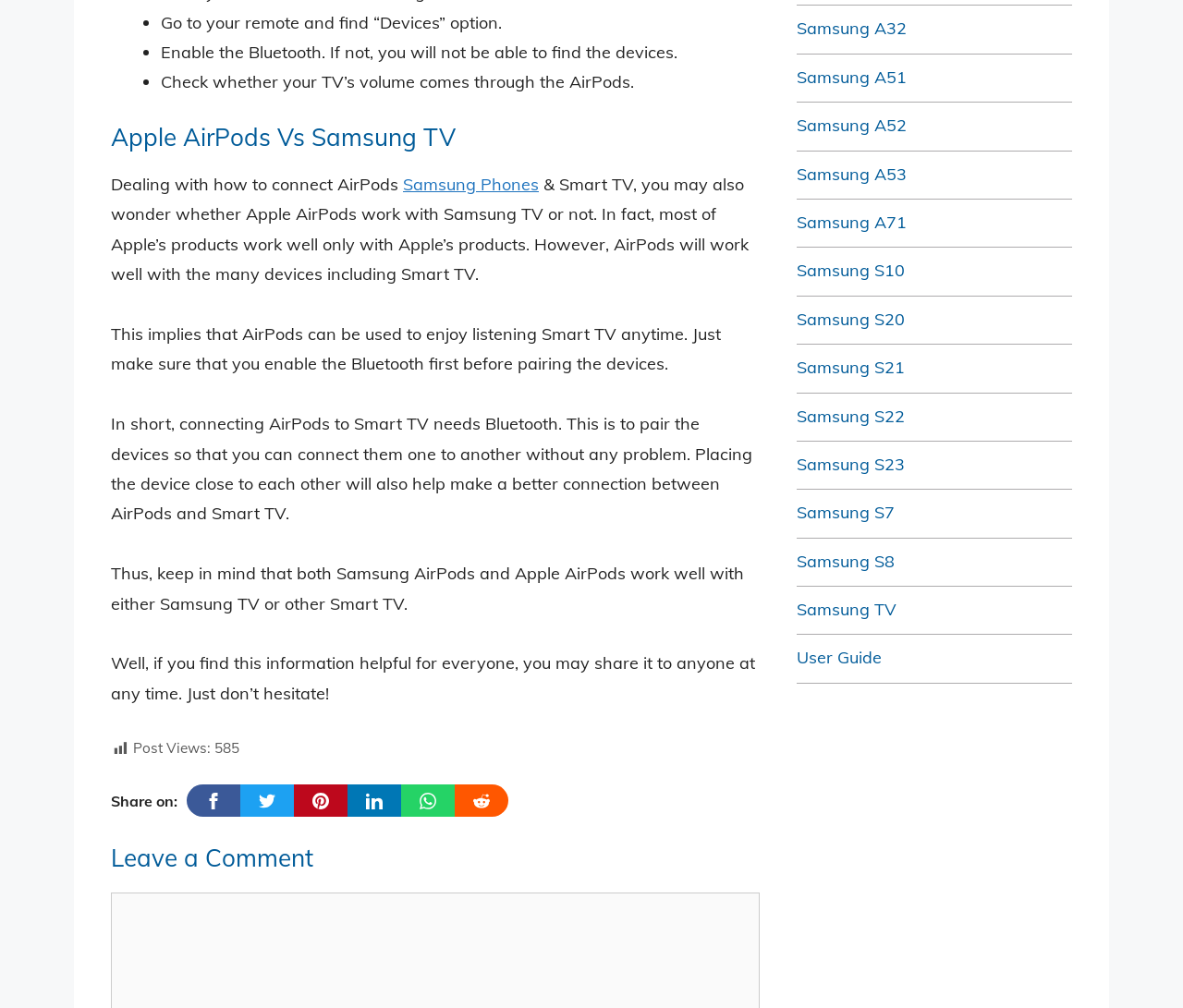Please identify the bounding box coordinates of the area that needs to be clicked to follow this instruction: "Go to home page".

None